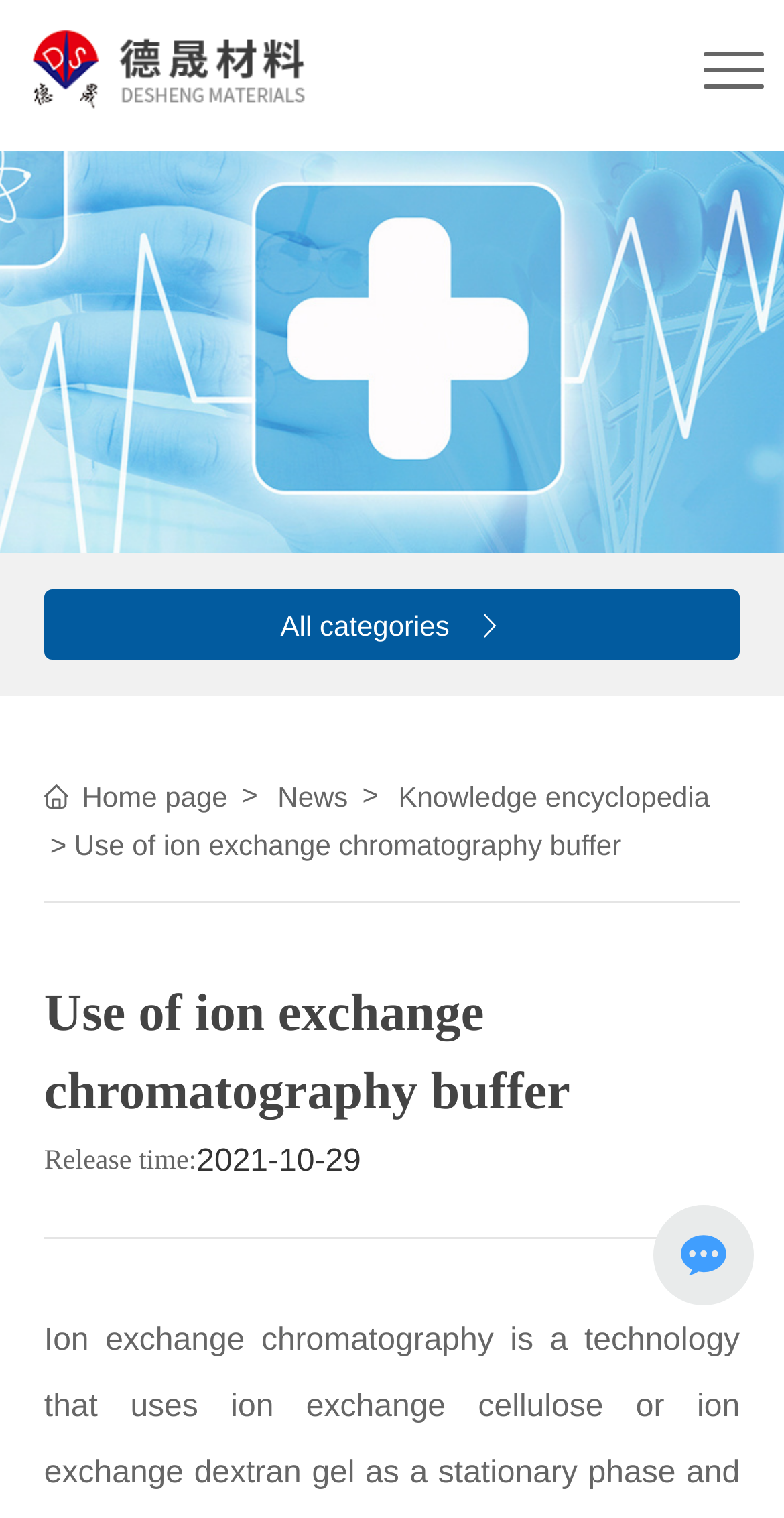Identify the bounding box of the UI element that matches this description: "News".

[0.051, 0.209, 0.308, 0.267]